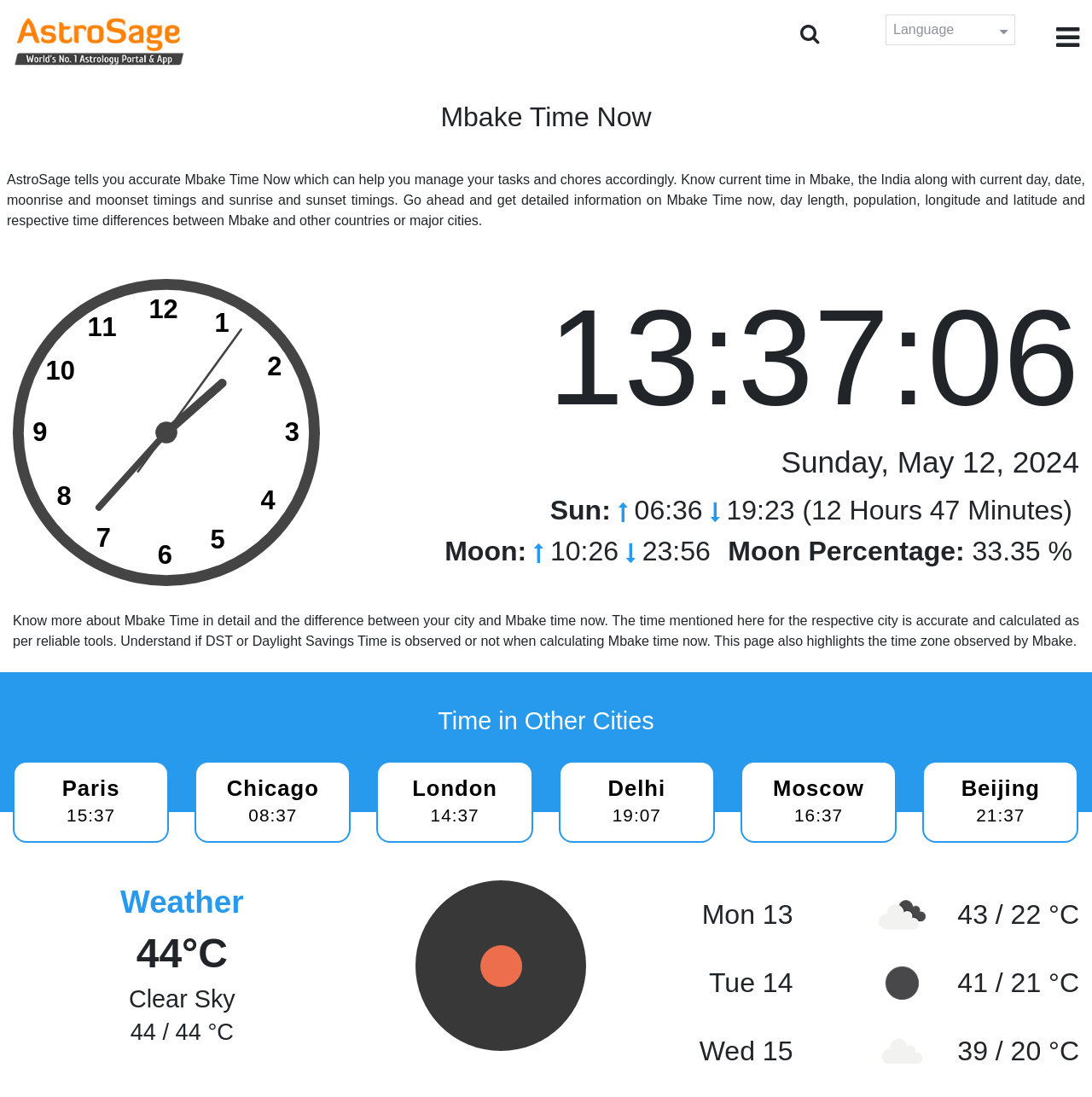What is the weather condition in Mbake?
Provide a detailed answer to the question using information from the image.

The weather condition in Mbake can be found in the section 'Weather' where it is displayed as 'Clear Sky' with a temperature of 44°C.